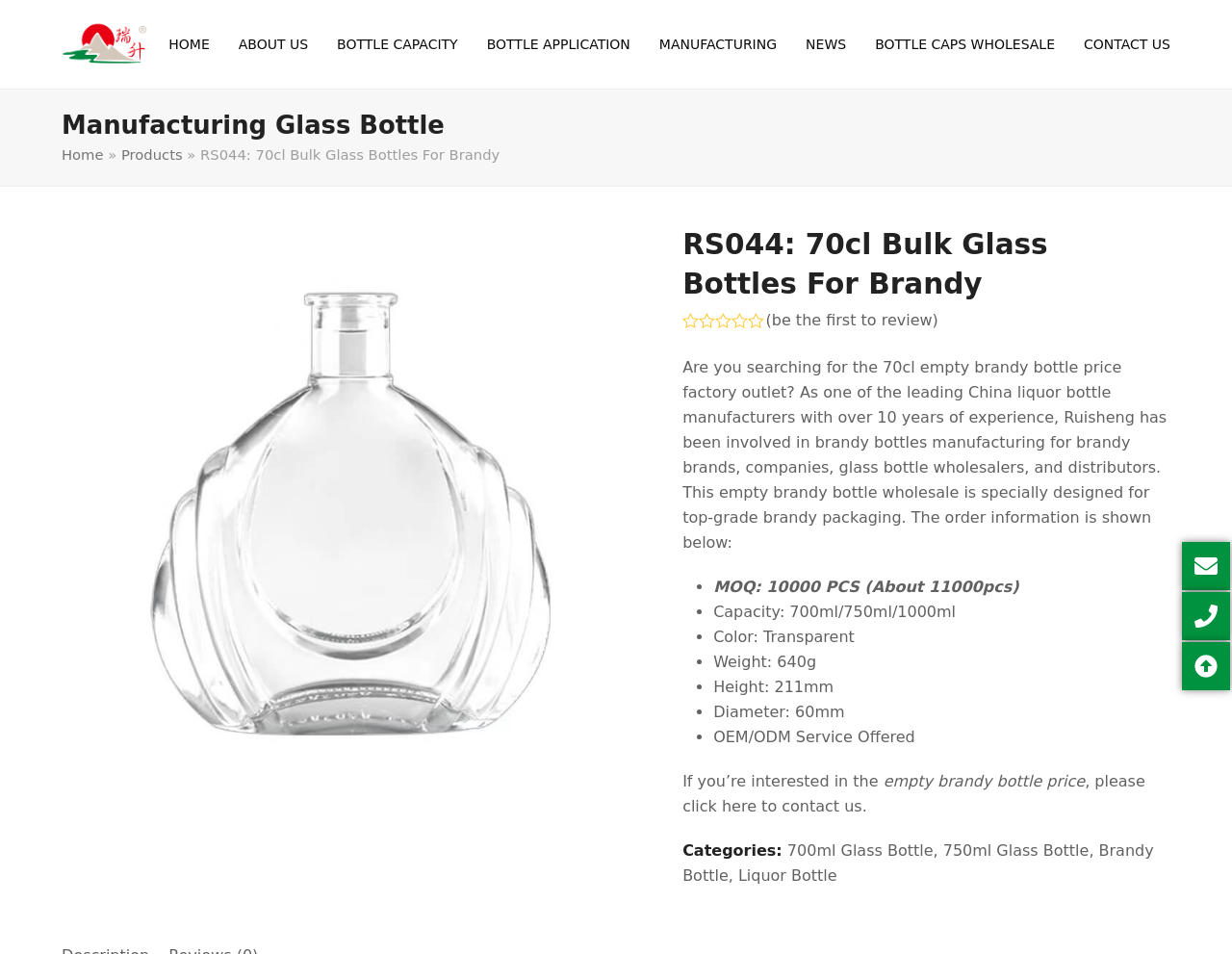Find the bounding box coordinates for the element described here: "700ml Glass Bottle".

[0.639, 0.882, 0.757, 0.901]